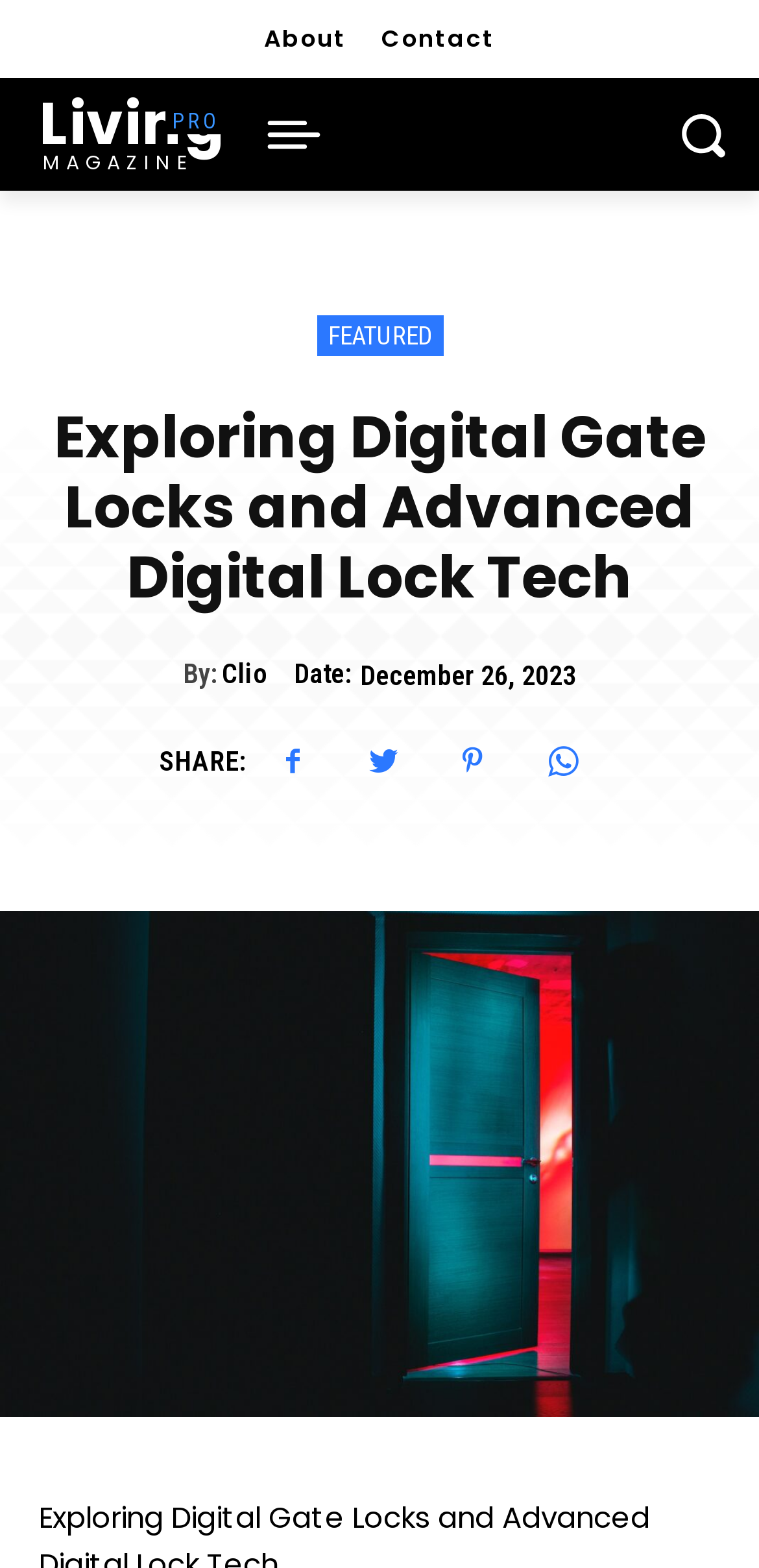Please reply to the following question with a single word or a short phrase:
What is the purpose of the button with a magnifying glass icon?

Search